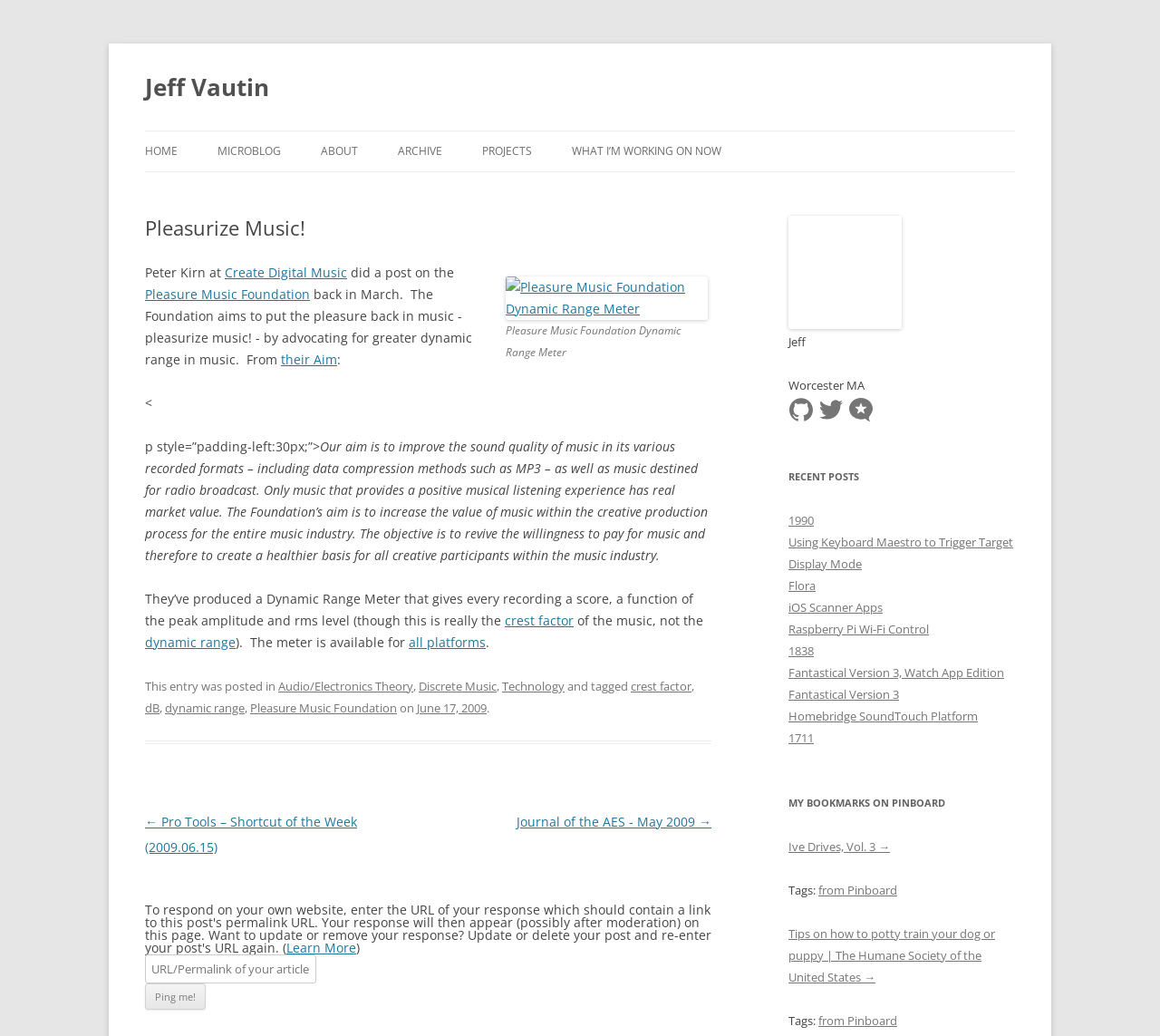Describe the webpage in detail, including text, images, and layout.

This webpage is about Jeff Vautin's personal website, Pleasurize Music!, which appears to be a blog focused on music, technology, and other related topics. At the top of the page, there is a heading with the website's title and a link to the homepage. Below this, there is a navigation menu with links to various sections of the website, including Home, Microblog, About, Archive, Projects, and What I'm Working On Now.

The main content of the page is an article about the Pleasure Music Foundation, which aims to improve the sound quality of music by advocating for greater dynamic range. The article discusses the foundation's goals and its development of a Dynamic Range Meter, which gives every recording a score based on its peak amplitude and rms level. The article also includes links to related topics, such as crest factor and dynamic range.

To the right of the article, there is a sidebar with various links and information, including a section for recent posts, which lists several article titles with links to each post. There is also a section for bookmarks on Pinboard, which lists several links to external websites with tags.

At the bottom of the page, there is a footer section with links to categories, tags, and a pingback URL. There is also a textbox and button for responding to the post, as well as links to Jeff's profiles on GitHub, Twitter, and Micro.blog.

Throughout the page, there are various headings, links, and static text elements, which provide additional information and context to the main article.